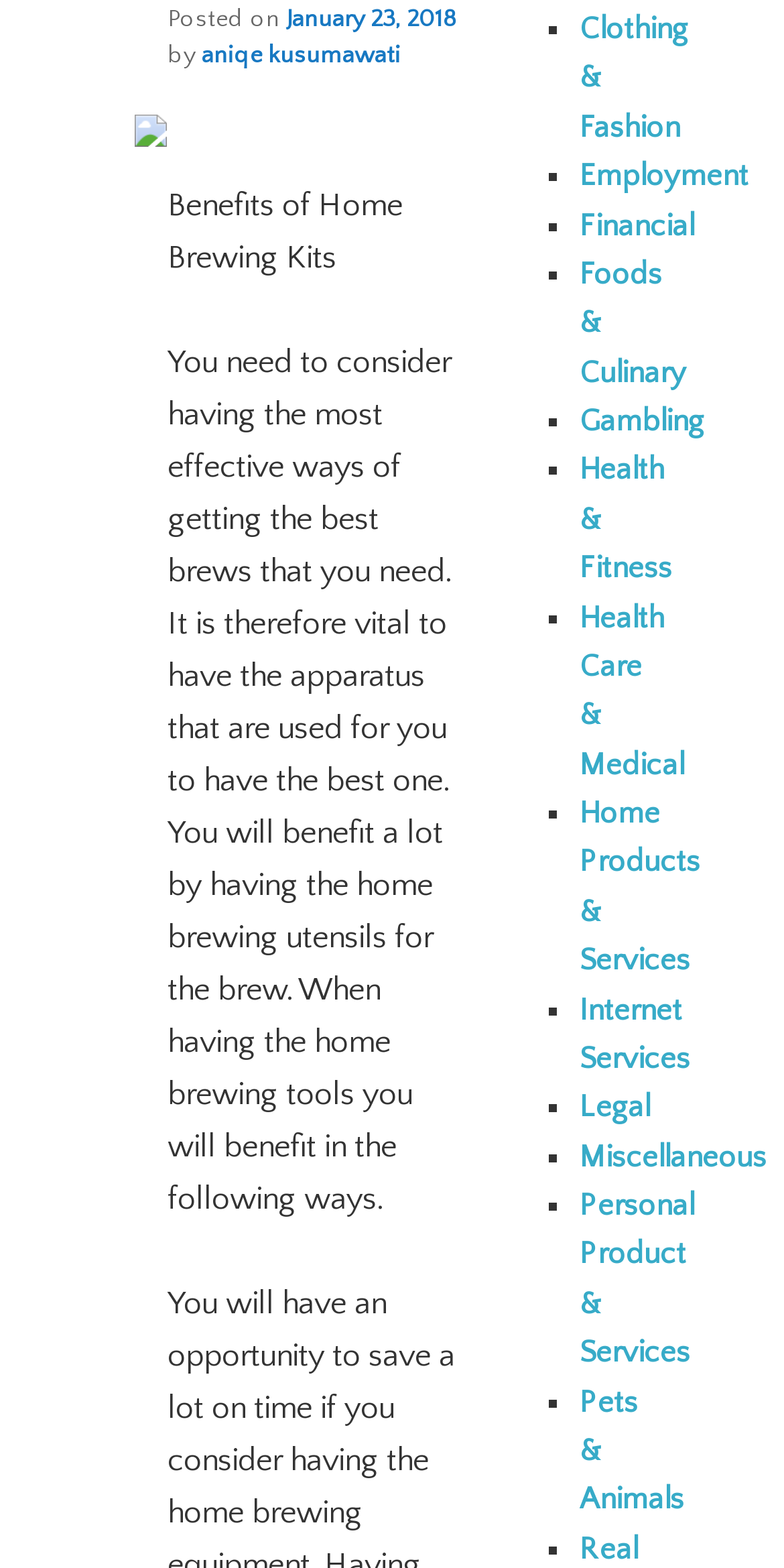Identify the bounding box of the HTML element described as: "Personal Product & Services".

[0.739, 0.758, 0.885, 0.874]